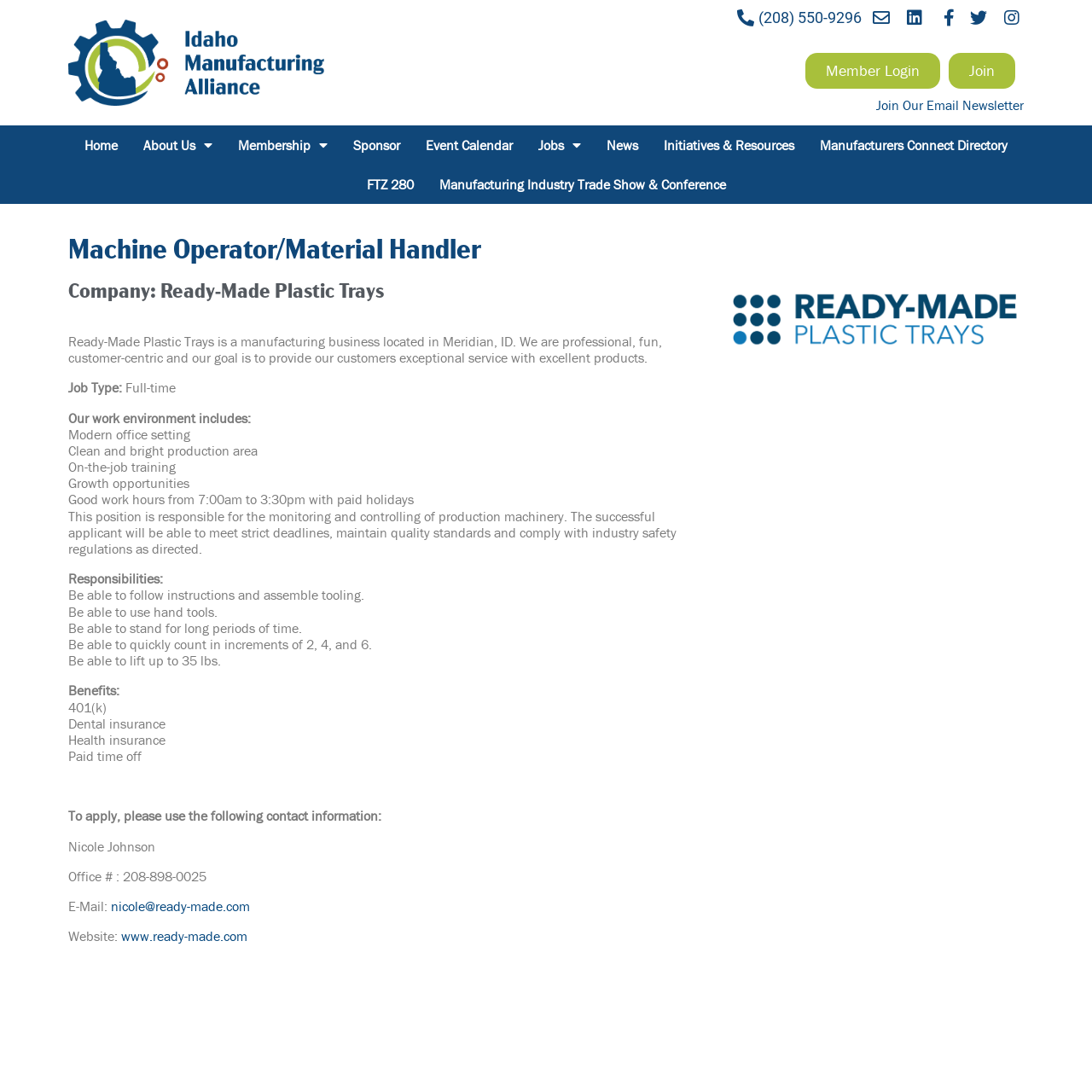Can you specify the bounding box coordinates for the region that should be clicked to fulfill this instruction: "Enter your email address".

[0.508, 0.107, 0.859, 0.134]